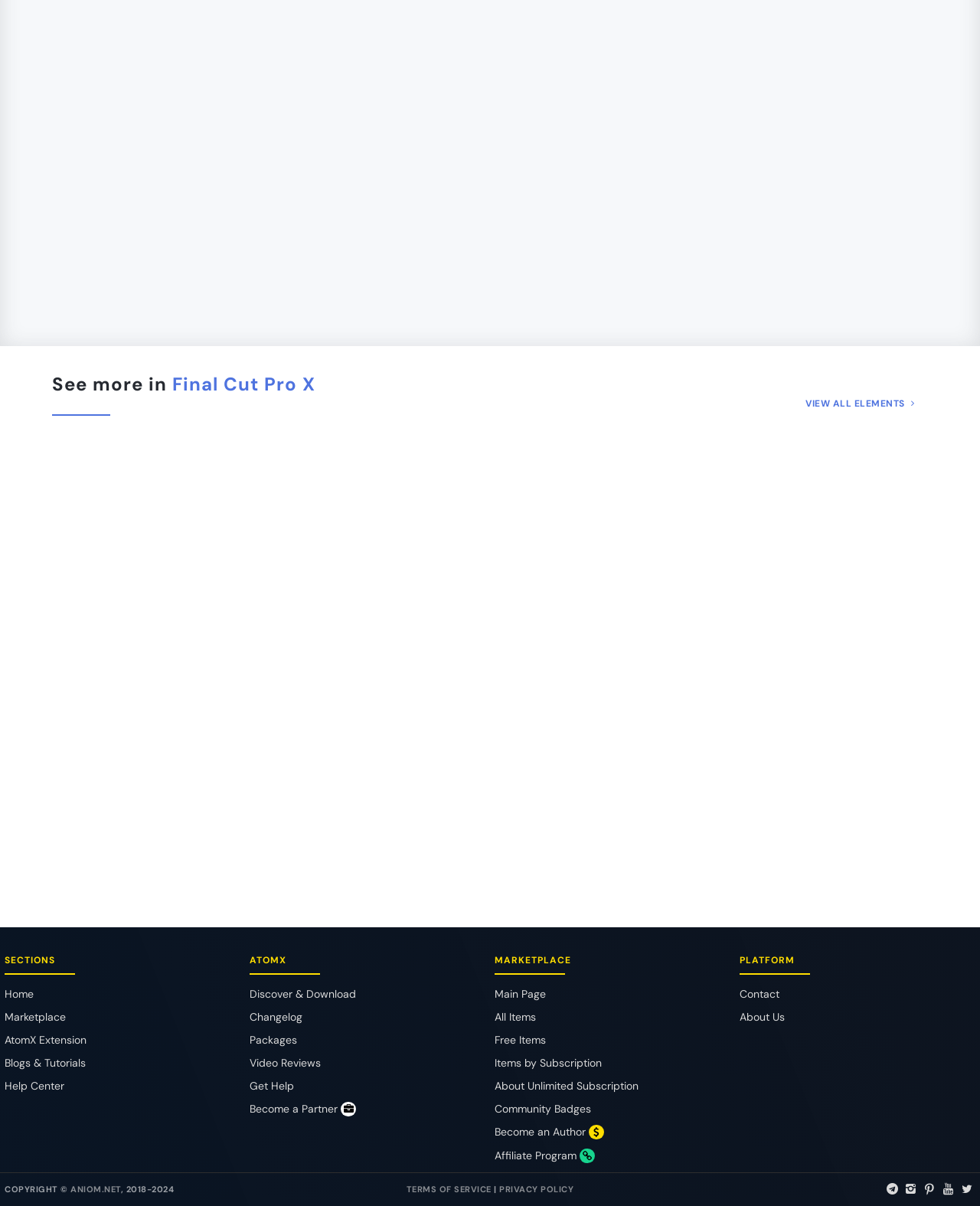Who is the author of 'Animated Social Posts'? Refer to the image and provide a one-word or short phrase answer.

Leany